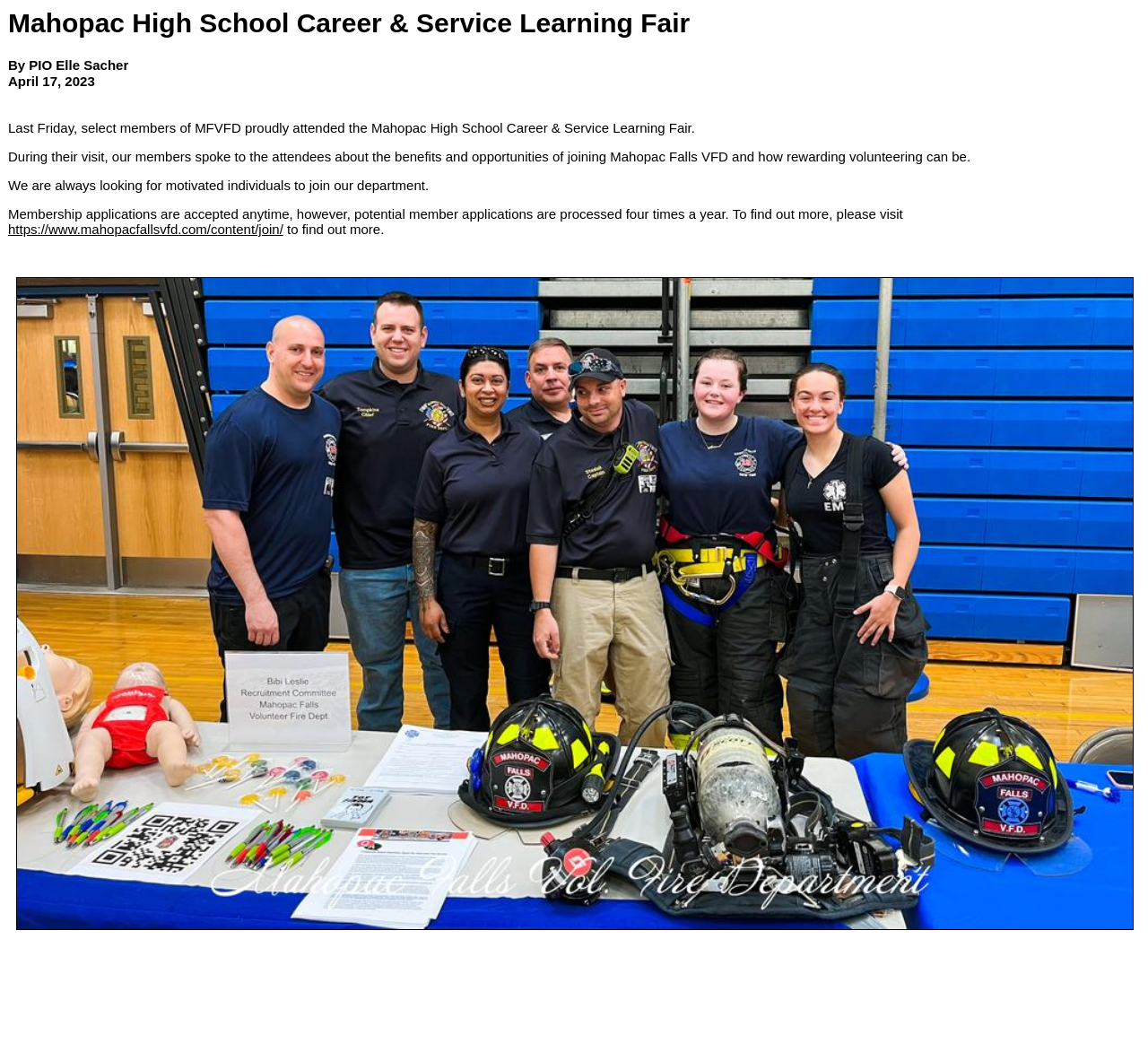What is the purpose of MFVFD members attending the event?
Using the picture, provide a one-word or short phrase answer.

To speak to attendees about joining MFVFD